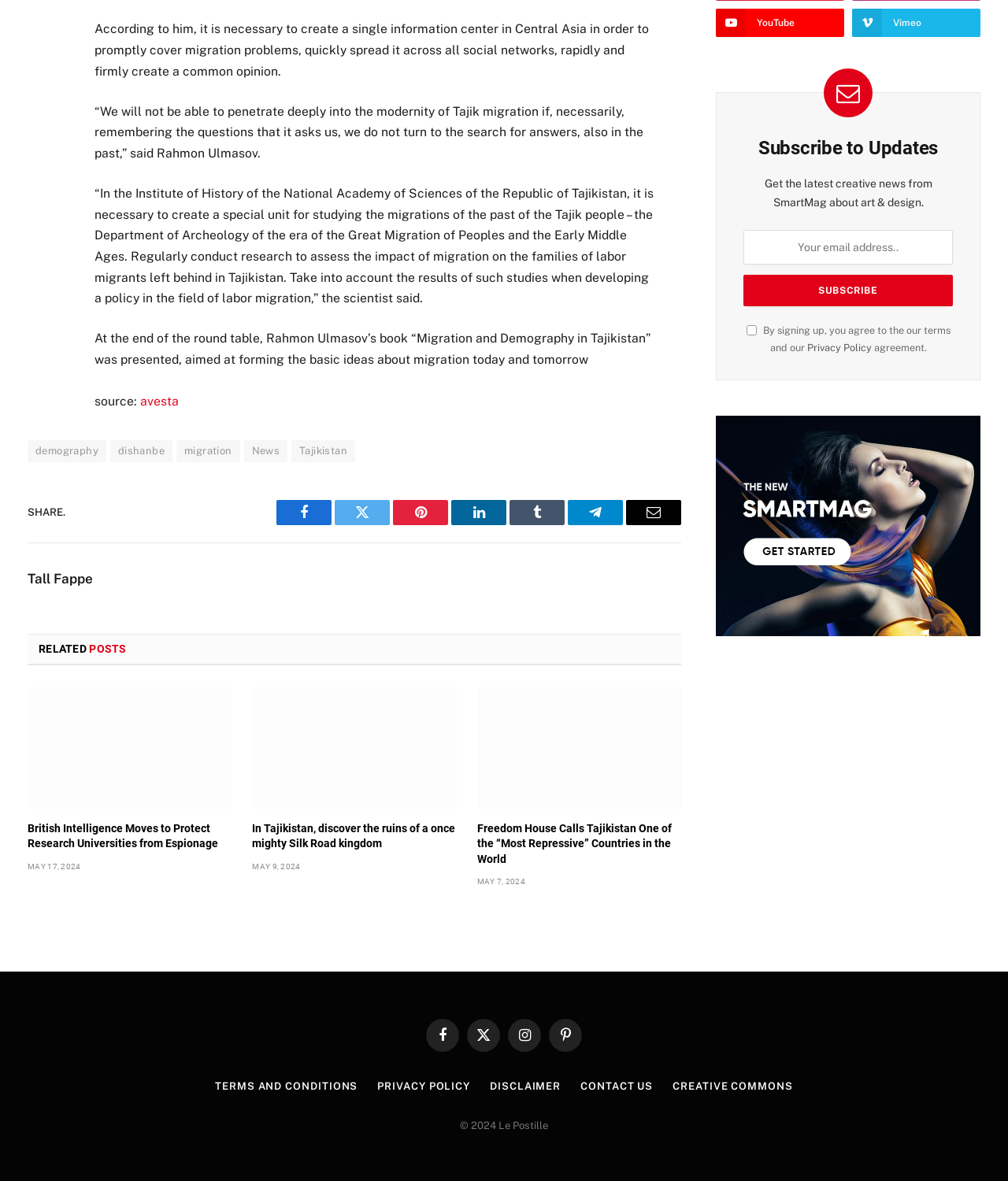What is the title of the first related post?
Answer the question with detailed information derived from the image.

The answer can be found in the text 'RELATED POSTS' which is followed by a list of related posts, and the first one is 'British Intelligence Moves to Protect Research Universities from Espionage'.